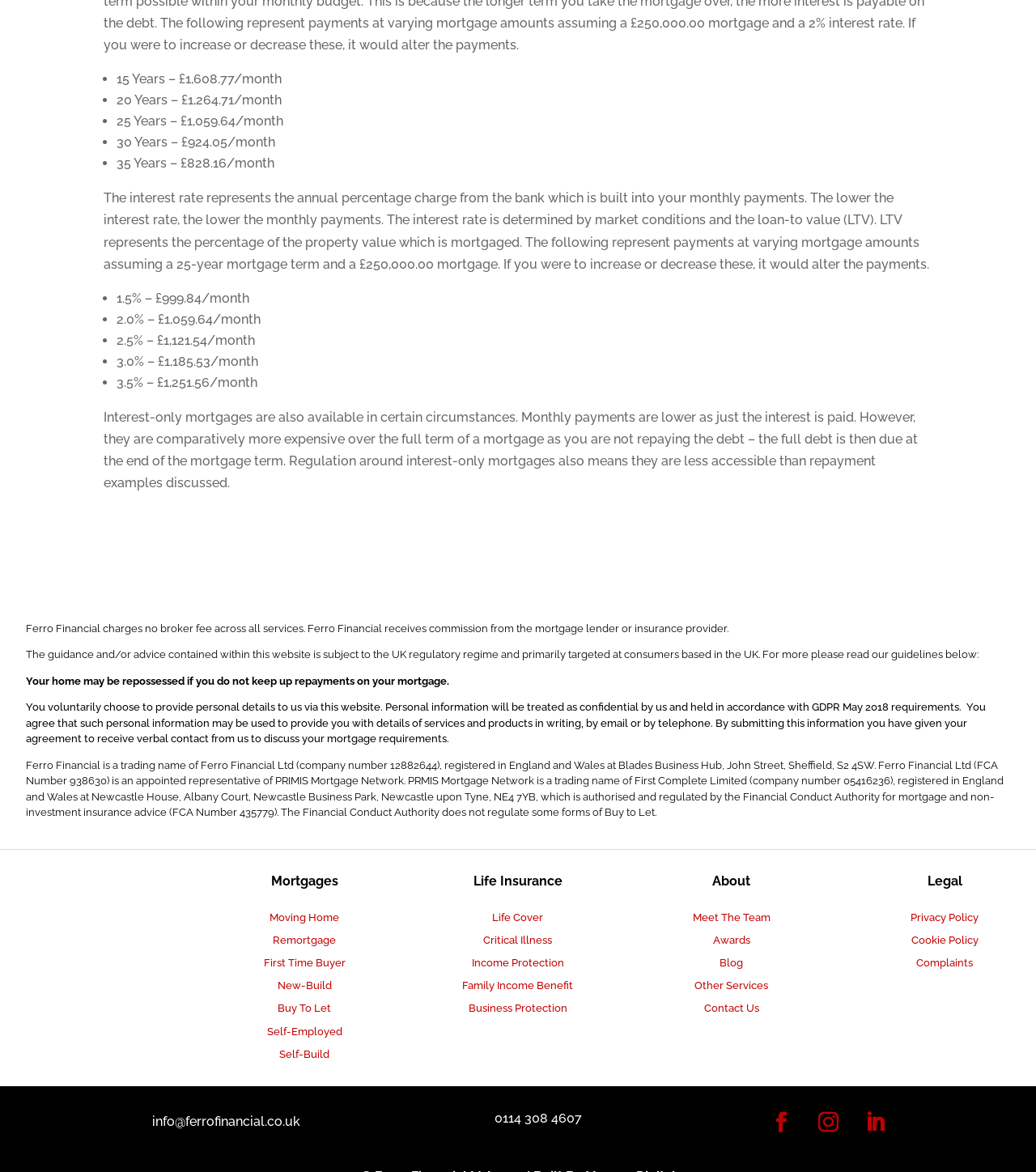Please specify the coordinates of the bounding box for the element that should be clicked to carry out this instruction: "Click on Meet The Team". The coordinates must be four float numbers between 0 and 1, formatted as [left, top, right, bottom].

[0.668, 0.775, 0.743, 0.788]